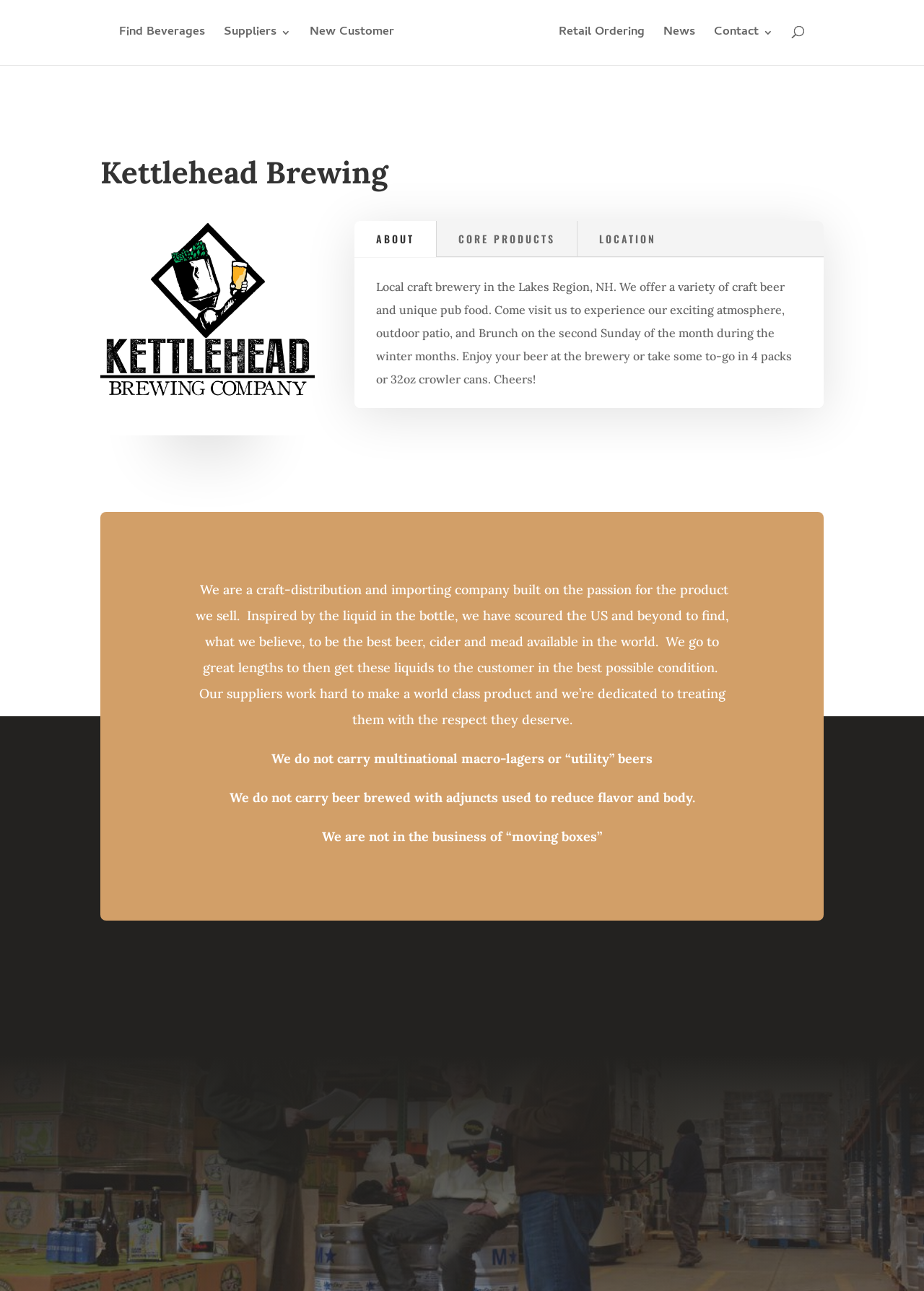Please respond to the question using a single word or phrase:
What is the focus of Remarkable Liquids?

Craft beer, cider, and mead